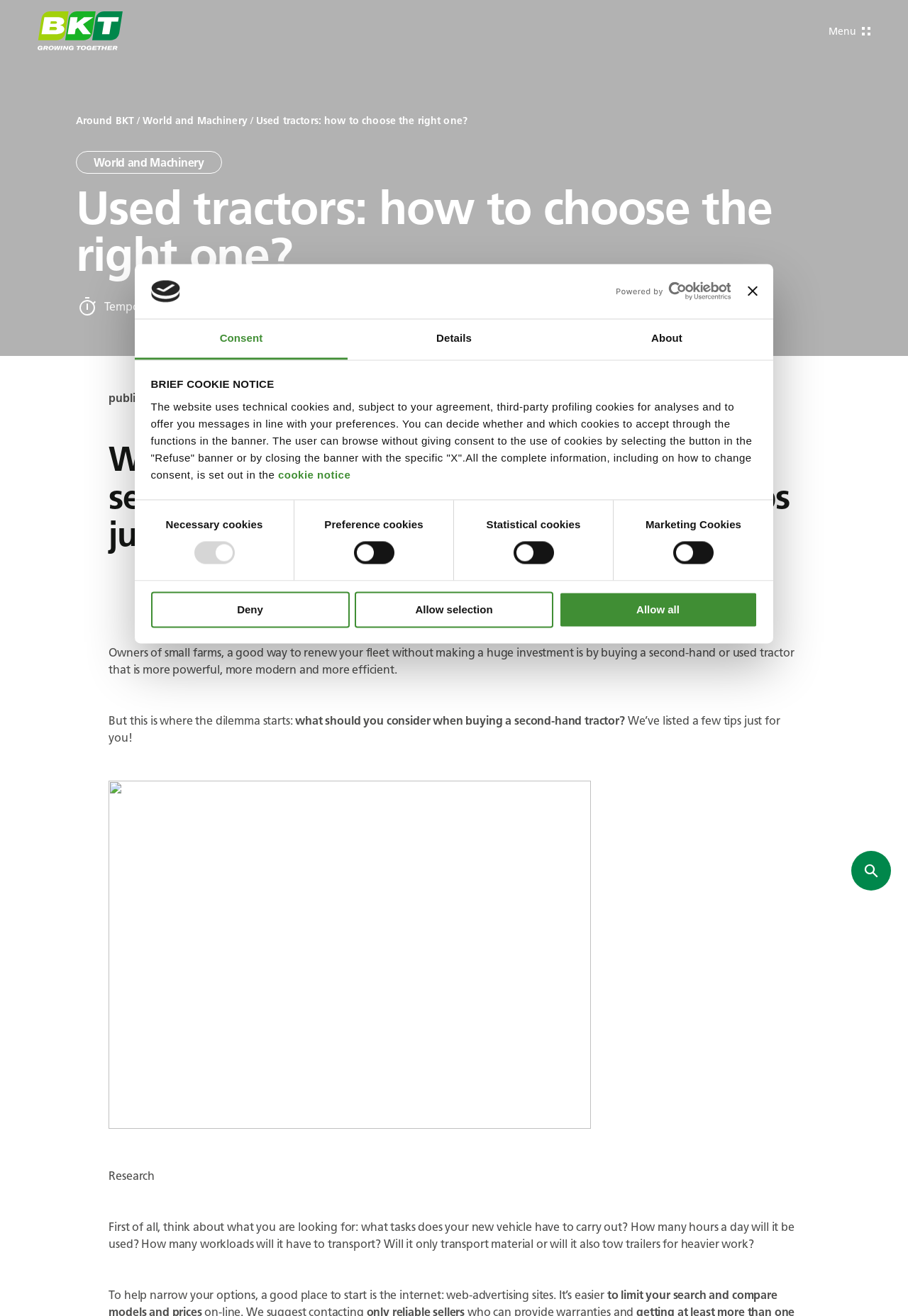What is the estimated reading time of the webpage?
Examine the image and provide an in-depth answer to the question.

The webpage provides an estimated reading time of 2 minutes, as indicated by the text 'Tempo di lettura (minuti):2'.